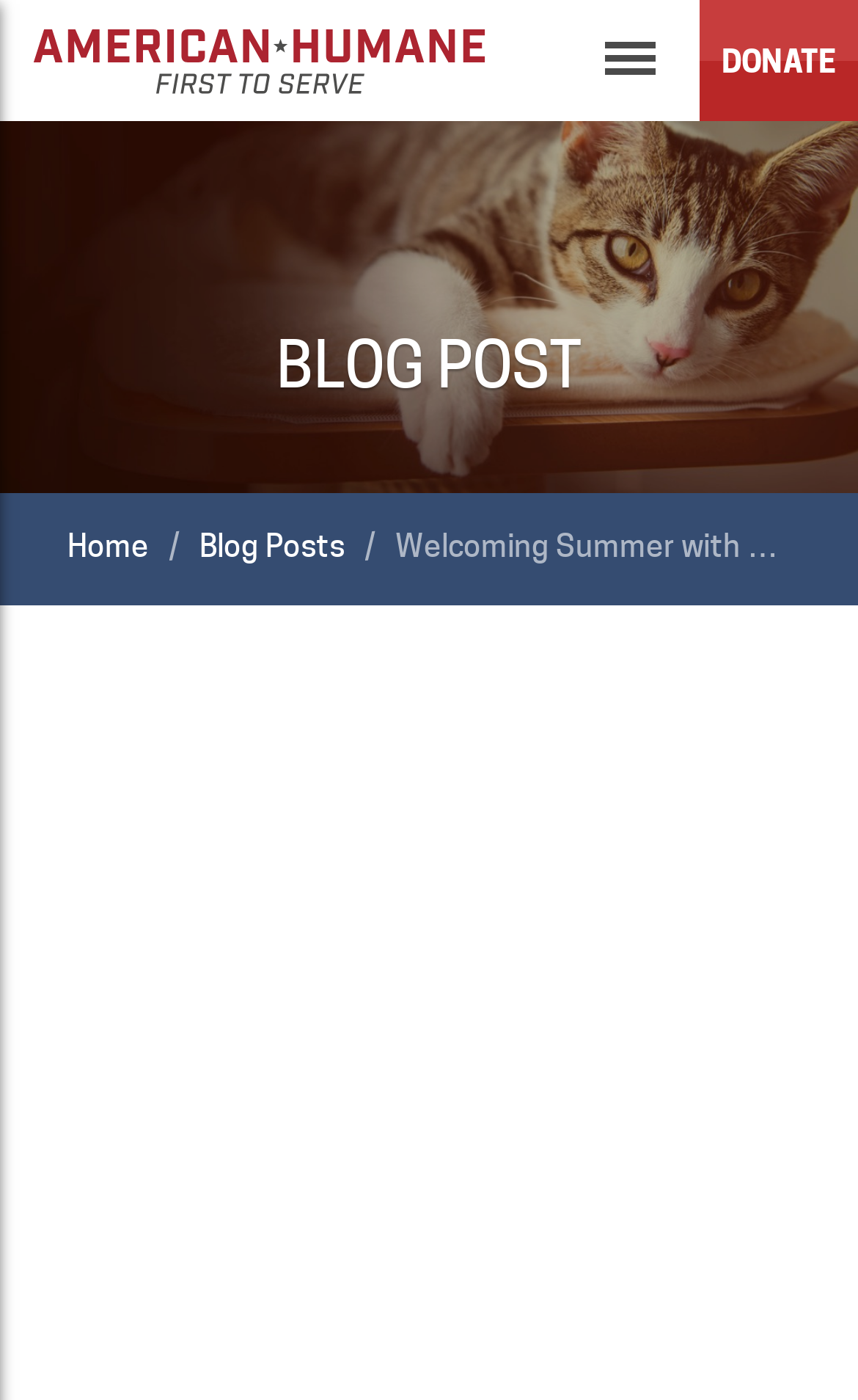Identify the text that serves as the heading for the webpage and generate it.

Welcoming Summer with a New Service Dog